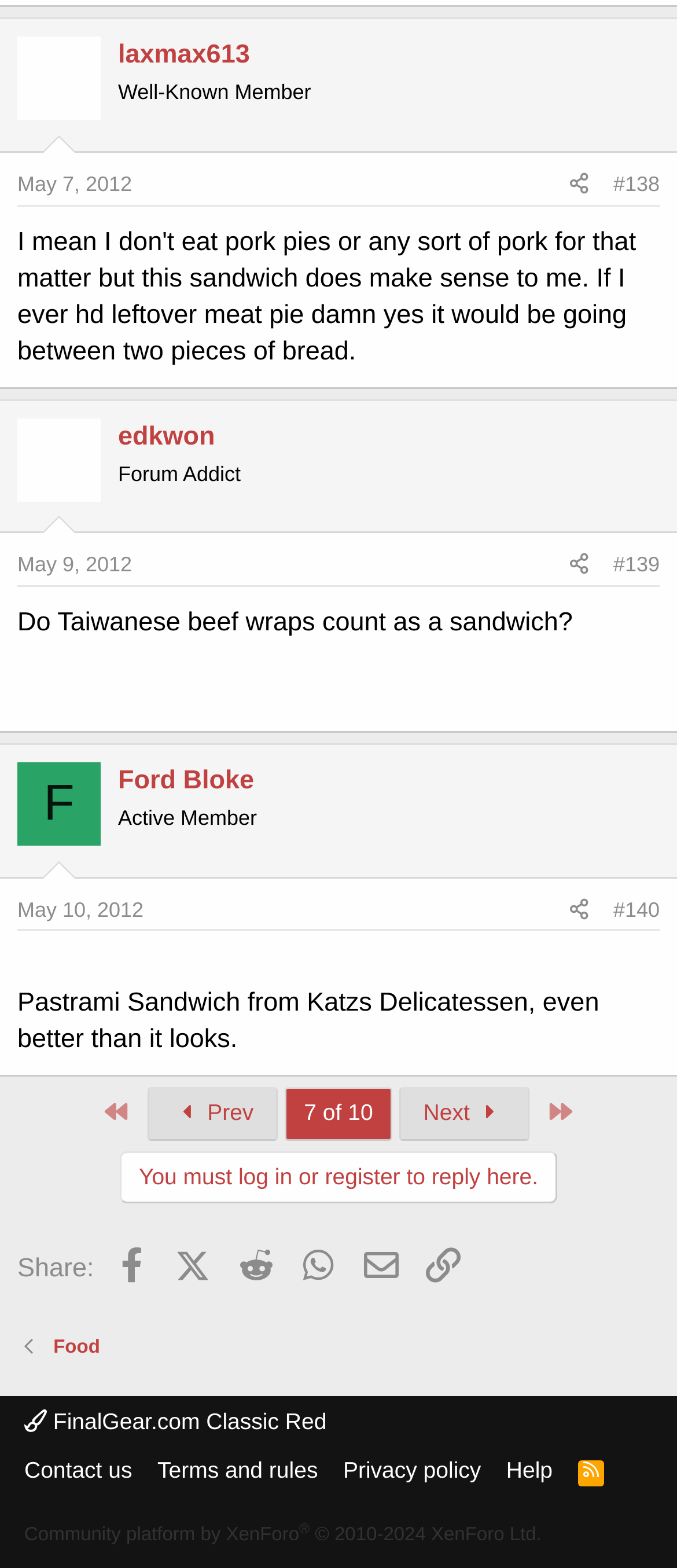Answer succinctly with a single word or phrase:
What is the text of the first static text element in the article?

Do Taiwanese beef wraps count as a sandwich?